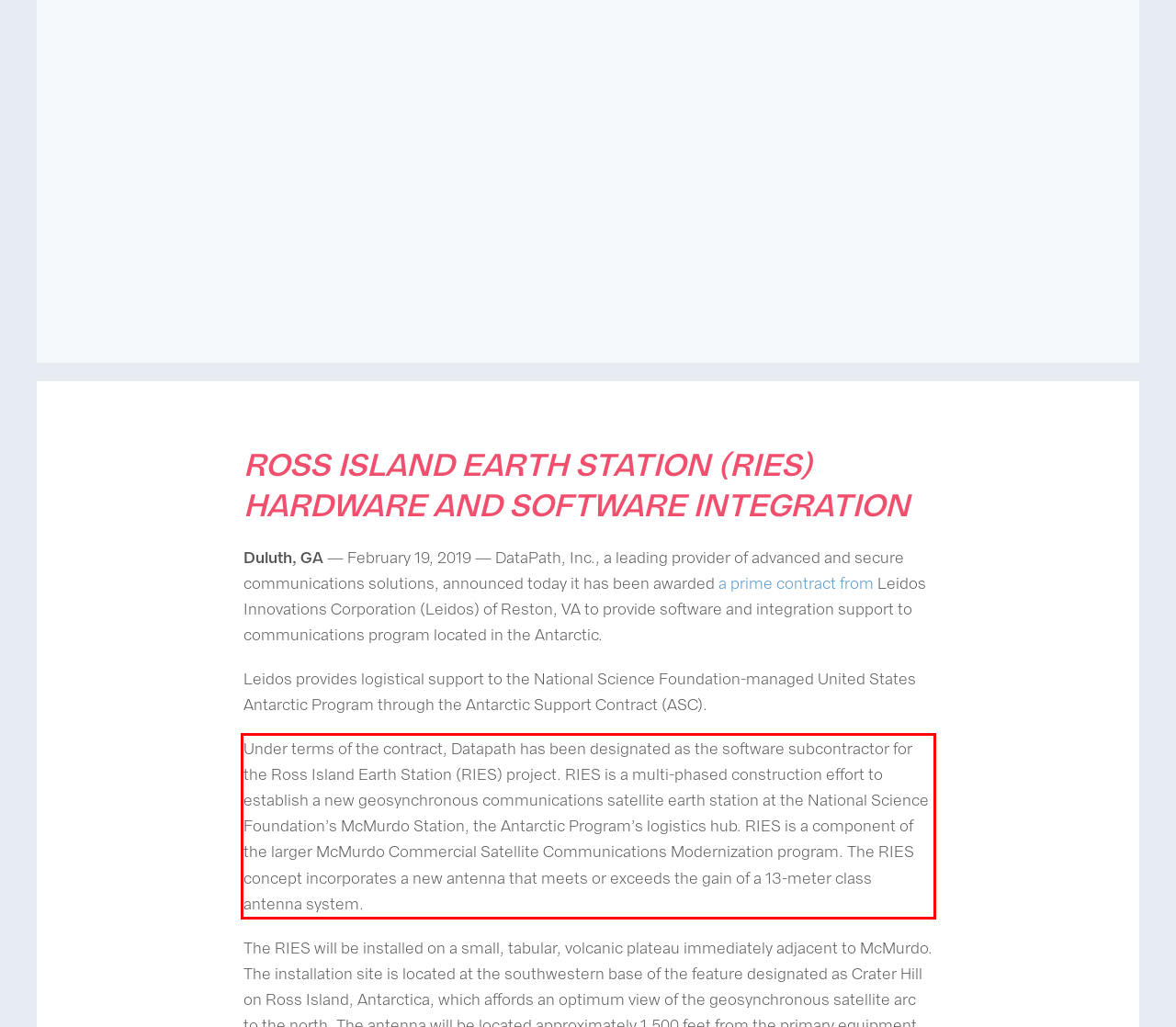Please perform OCR on the UI element surrounded by the red bounding box in the given webpage screenshot and extract its text content.

Under terms of the contract, Datapath has been designated as the software subcontractor for the Ross Island Earth Station (RIES) project. RIES is a multi-phased construction effort to establish a new geosynchronous communications satellite earth station at the National Science Foundation’s McMurdo Station, the Antarctic Program’s logistics hub. RIES is a component of the larger McMurdo Commercial Satellite Communications Modernization program. The RIES concept incorporates a new antenna that meets or exceeds the gain of a 13-meter class antenna system.